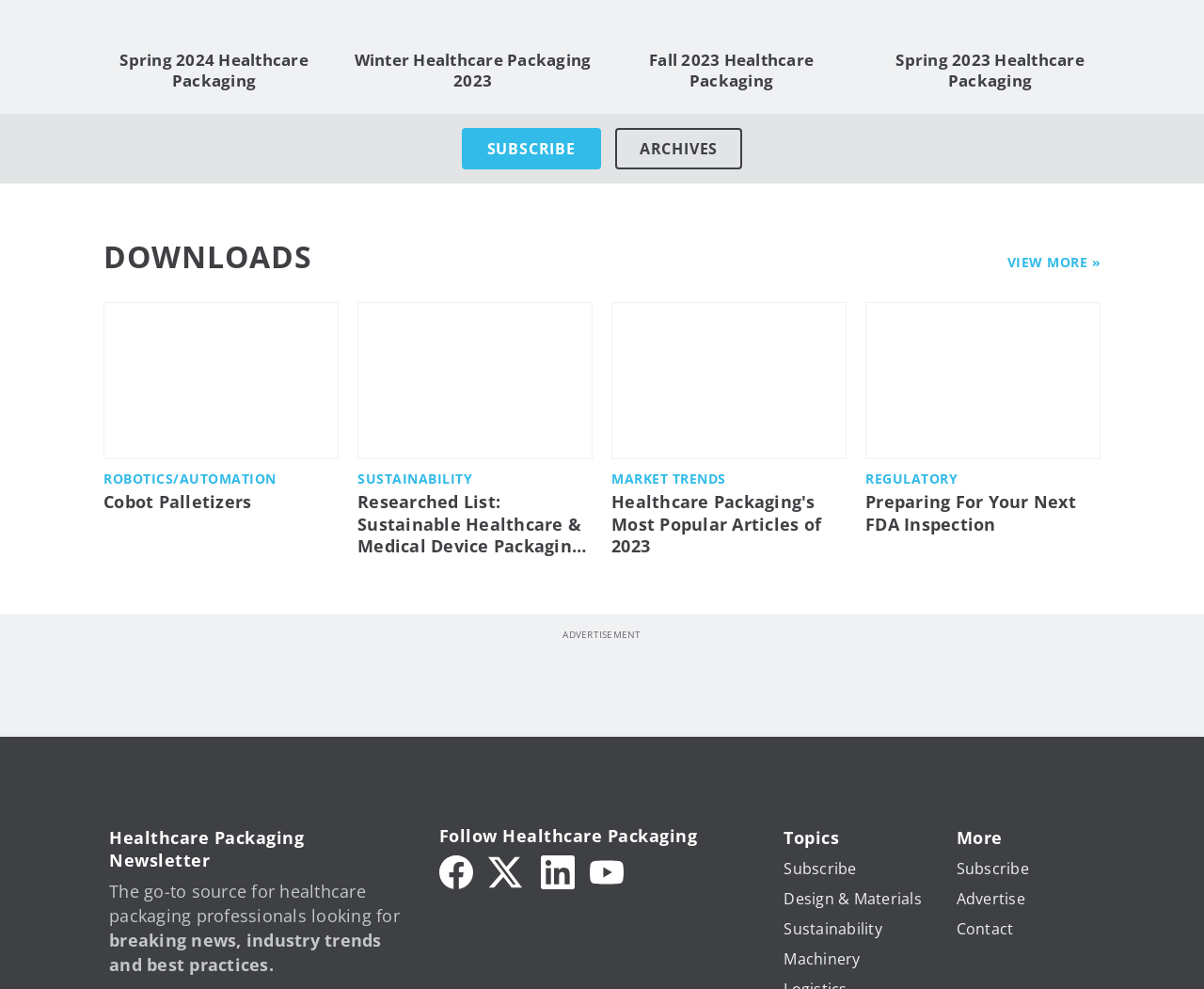What is the 'DOWNLOADS' section for?
From the image, respond using a single word or phrase.

To download resources